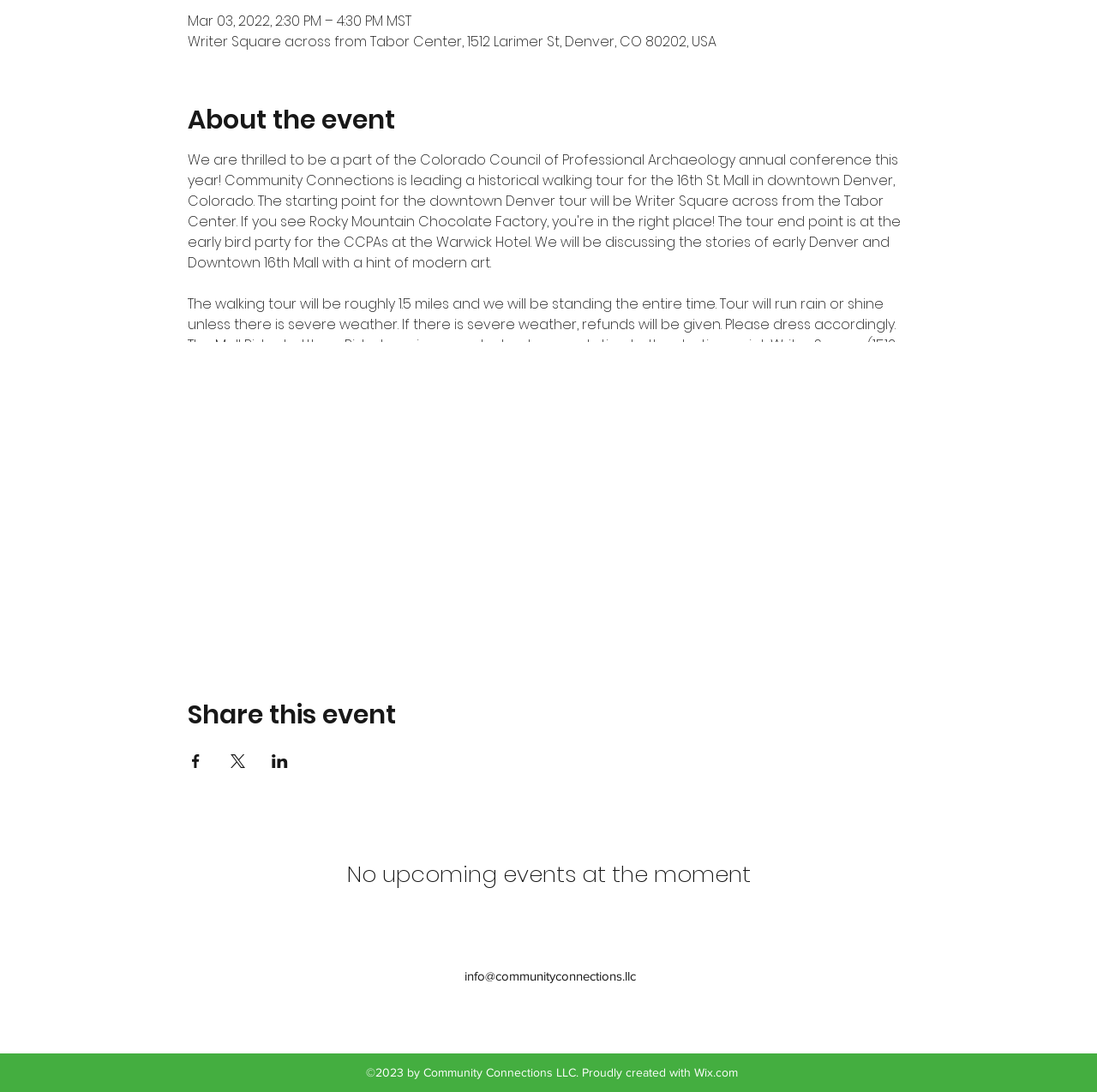Reply to the question with a brief word or phrase: Who is the creator of the webpage?

Community Connections LLC